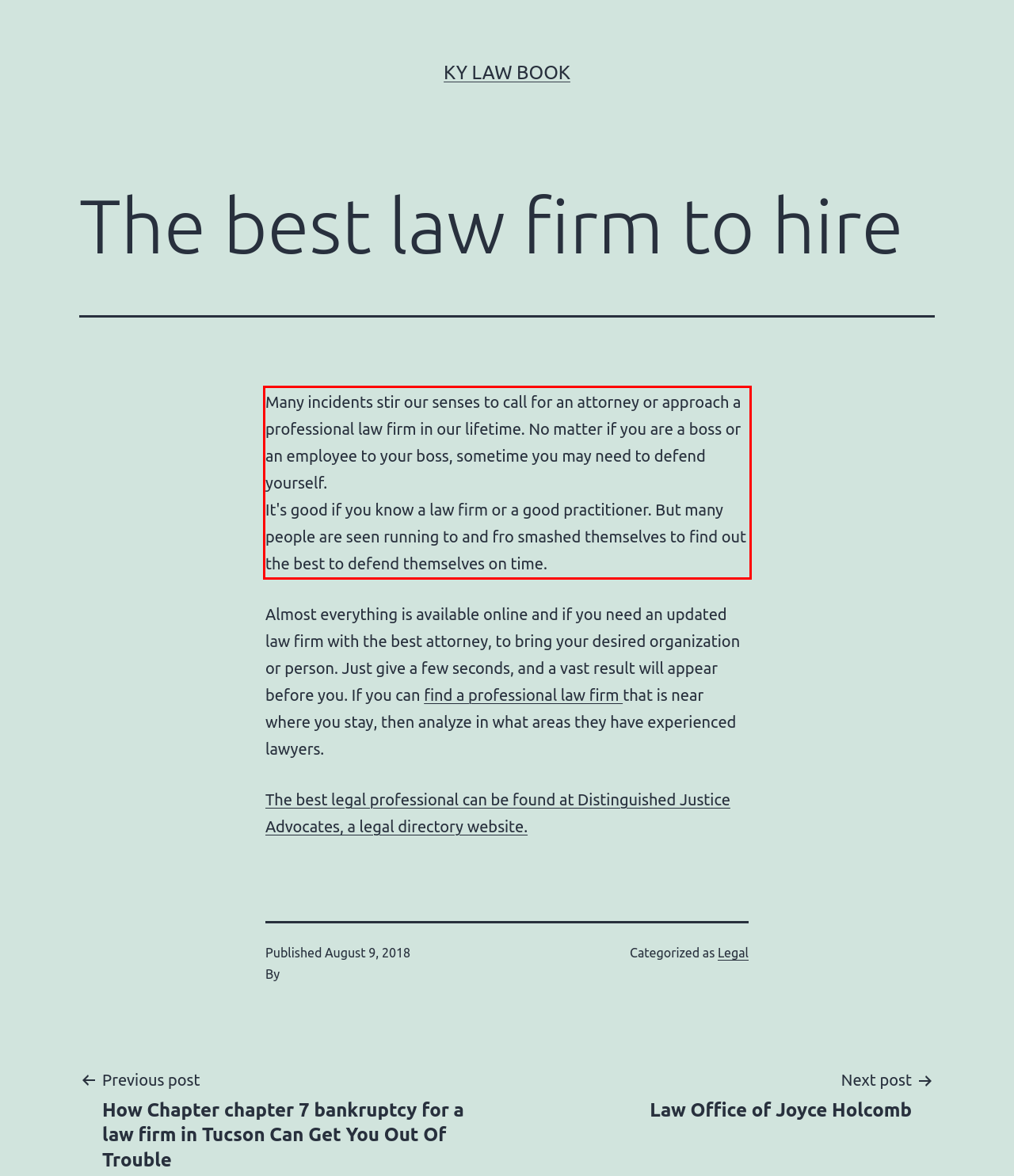Your task is to recognize and extract the text content from the UI element enclosed in the red bounding box on the webpage screenshot.

Many incidents stir our senses to call for an attorney or approach a professional law firm in our lifetime. No matter if you are a boss or an employee to your boss, sometime you may need to defend yourself. It's good if you know a law firm or a good practitioner. But many people are seen running to and fro smashed themselves to find out the best to defend themselves on time.